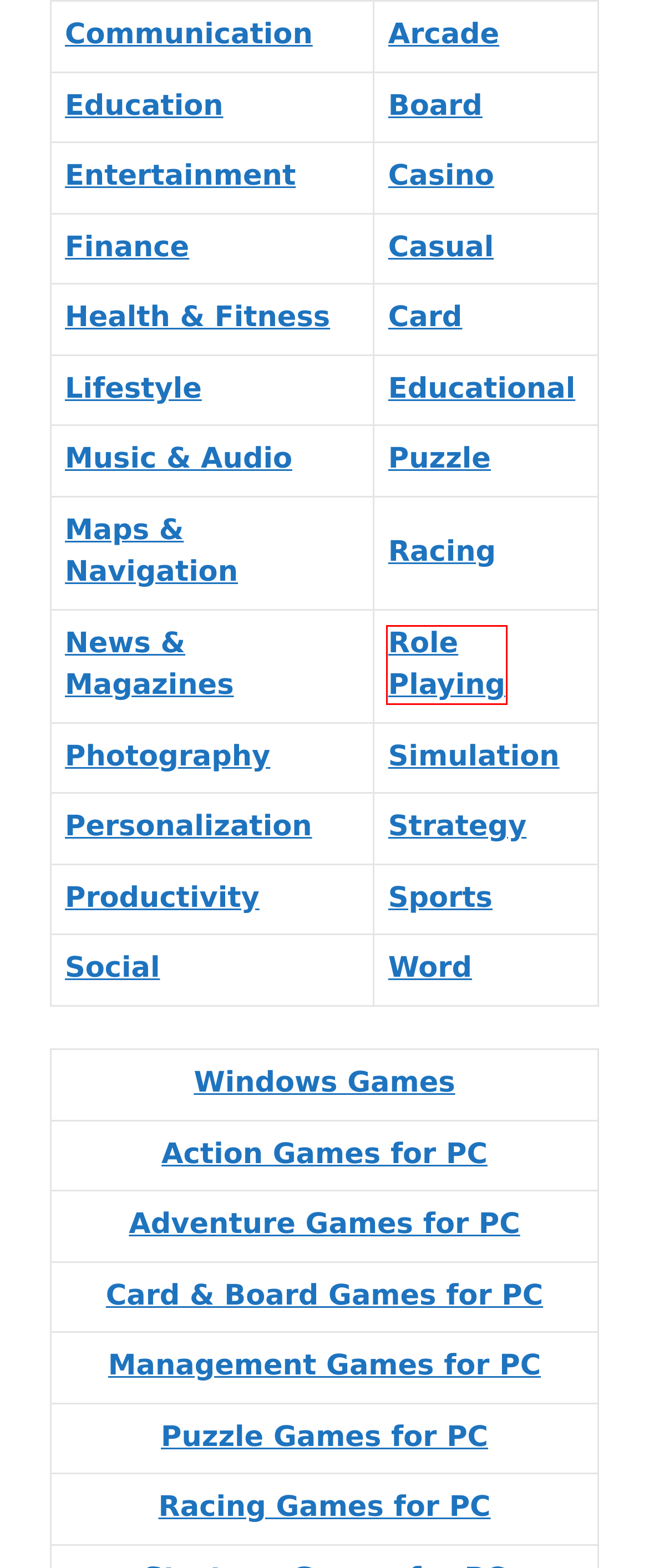You are provided with a screenshot of a webpage that includes a red rectangle bounding box. Please choose the most appropriate webpage description that matches the new webpage after clicking the element within the red bounding box. Here are the candidates:
A. Lifestyle - APK Modrun
B. Casino - APK Modrun
C. Strategy - APK Modrun
D. Entertainment - APK Modrun
E. Communication - APK Modrun
F. Word - APK Modrun
G. Education - APK Modrun
H. Role Playing - APK Modrun

H